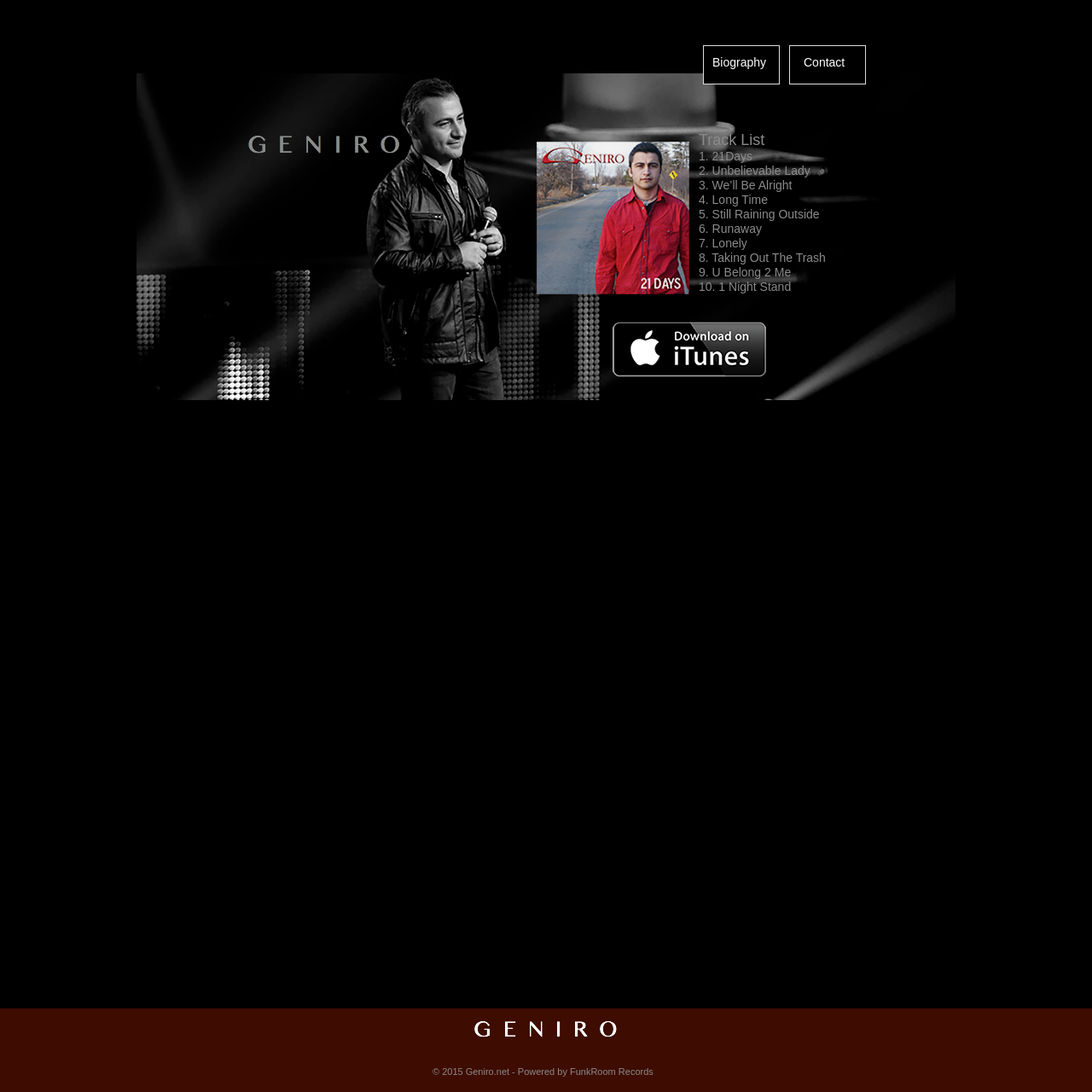Provide a thorough description of this webpage.

The webpage is the official website and fan club of Geniro, featuring music and biography. At the top, there are two static text elements, "Biography" and "Contact", positioned side by side, with "Biography" on the left and "Contact" on the right. Below these elements, there are two links, one positioned above the other, with the top link located roughly in the middle of the page and the bottom link positioned slightly to the right.

To the right of the links, there is a section dedicated to music, with a static text element "Track List" at the top, followed by a list of 10 song titles, each on a separate line, starting from "1. 21Days" and ending with "10. 1 Night Stand". These song titles are aligned to the left and positioned below each other.

On the left side of the page, there is an image of Geniro, taking up a significant portion of the top-left quadrant. At the very bottom of the page, there is a copyright notice, "© 2015 Geniro.net - Powered by FunkRoom Records", positioned near the center of the page. Additionally, there is another image of Geniro, located at the bottom-right corner of the page.